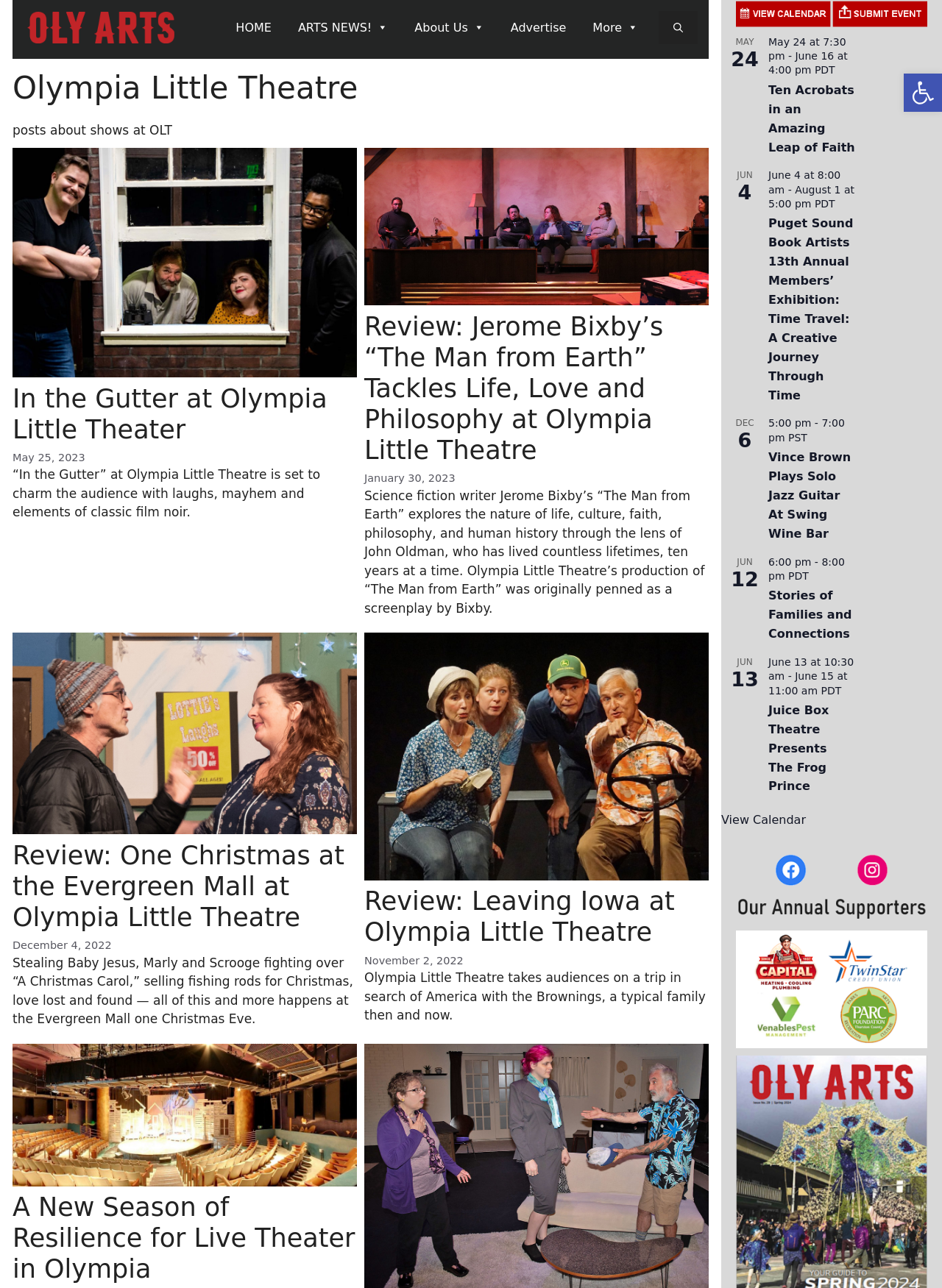Use a single word or phrase to answer the question: 
What is the purpose of the link 'Open search'?

to open a search function